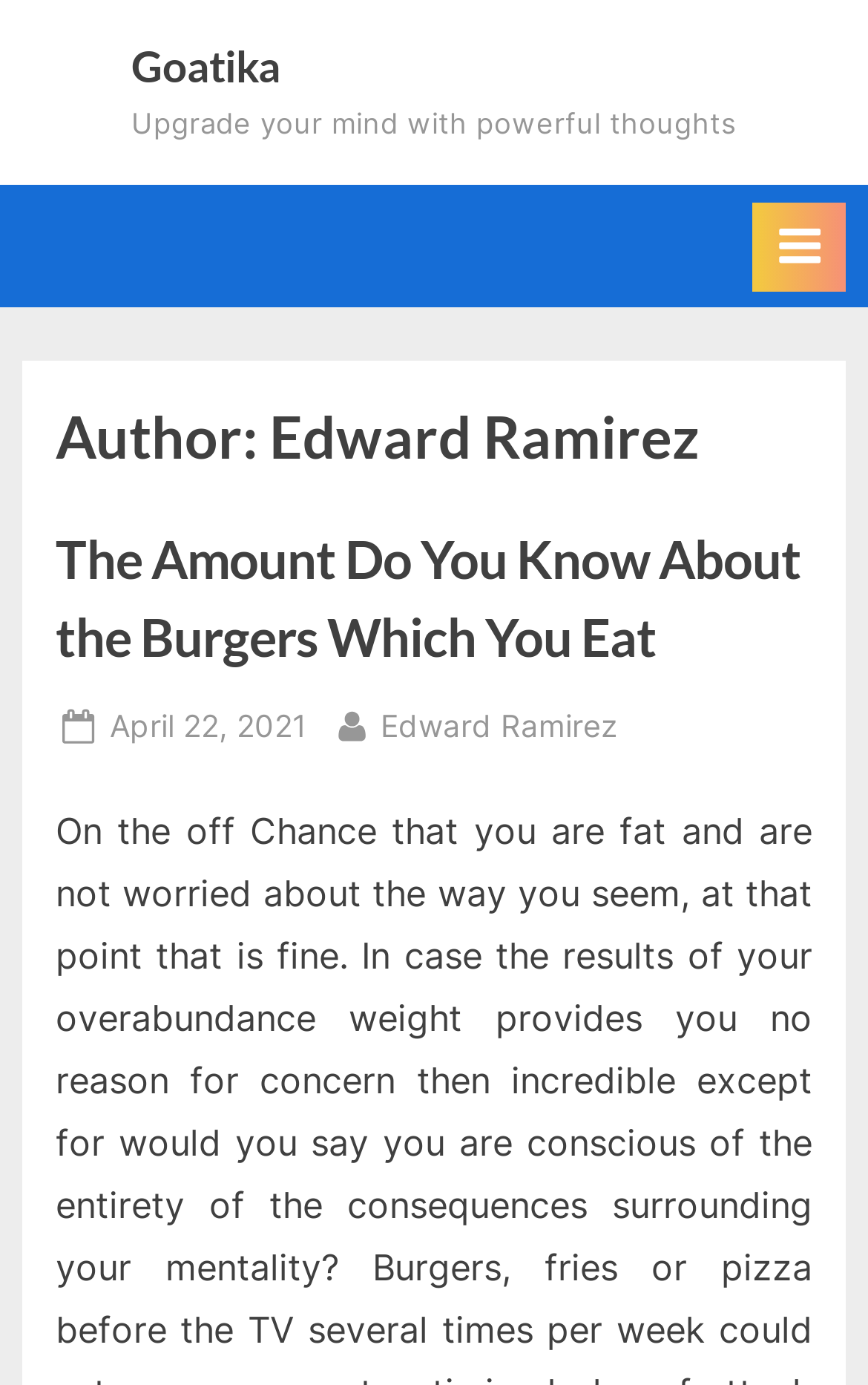Find the bounding box of the element with the following description: "By Edward Ramirez". The coordinates must be four float numbers between 0 and 1, formatted as [left, top, right, bottom].

[0.438, 0.506, 0.712, 0.544]